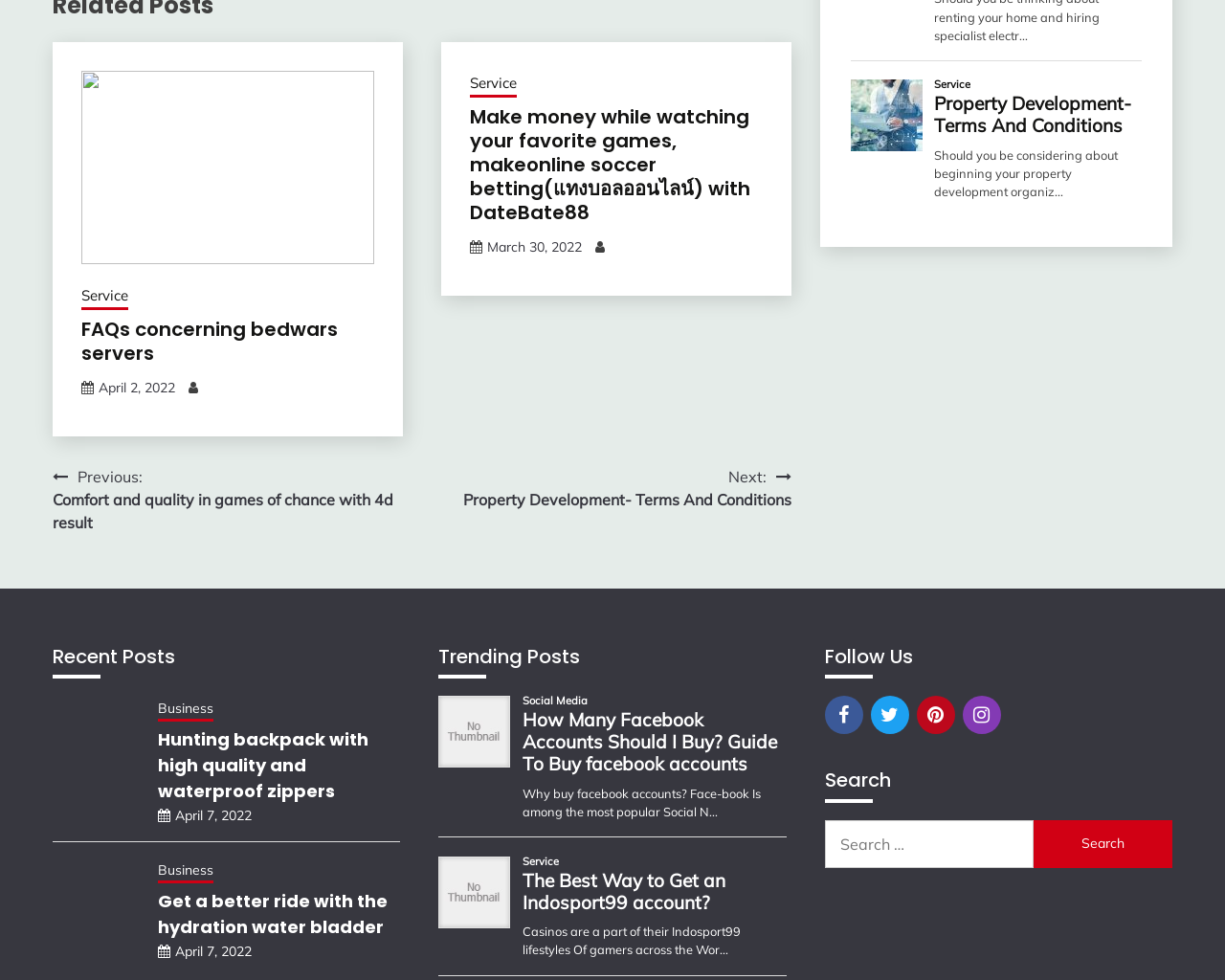What is the date of the post 'Get a better ride with the hydration water bladder'?
Identify the answer in the screenshot and reply with a single word or phrase.

April 7, 2022